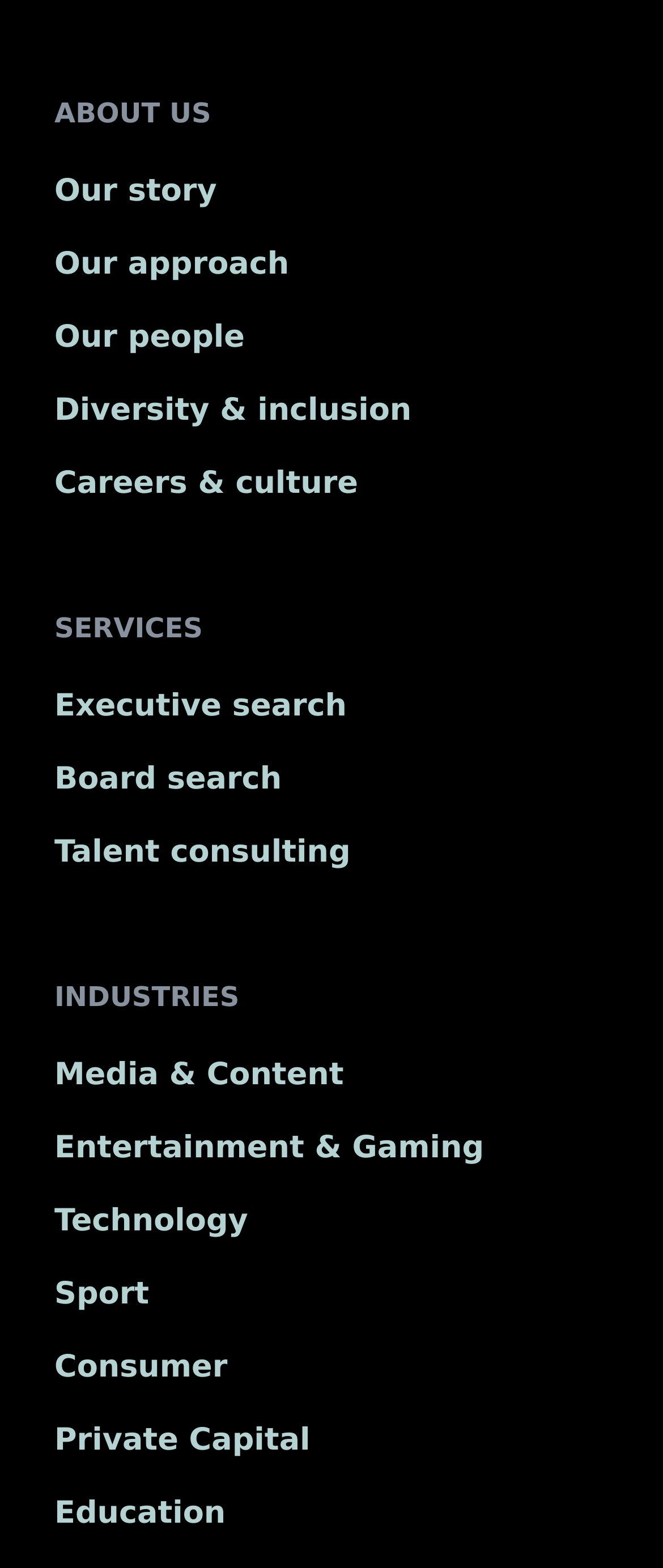What is the first section on the webpage?
Look at the image and answer the question using a single word or phrase.

About Us